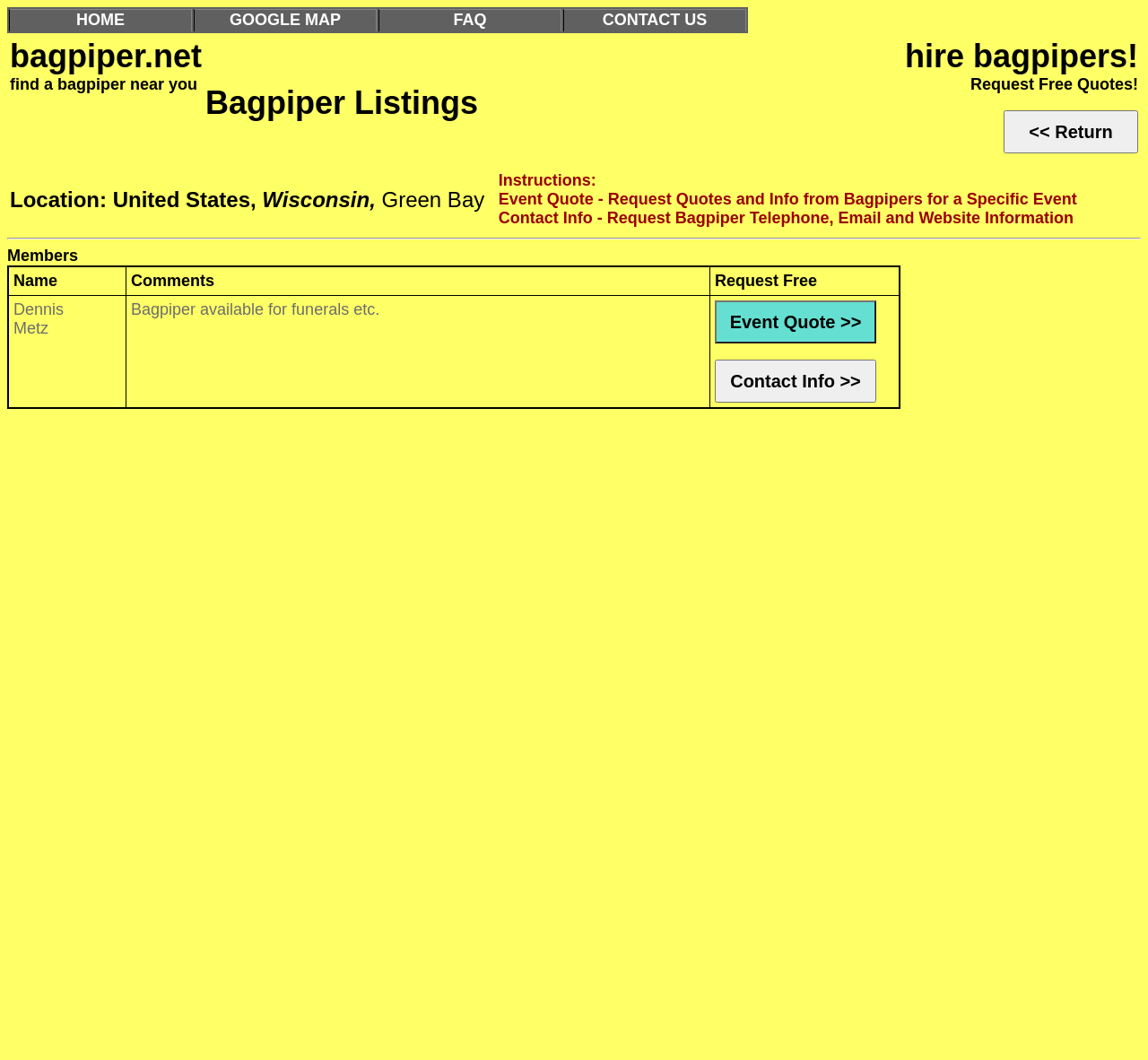Find the bounding box coordinates for the area that must be clicked to perform this action: "request free quotes".

[0.618, 0.251, 0.784, 0.279]